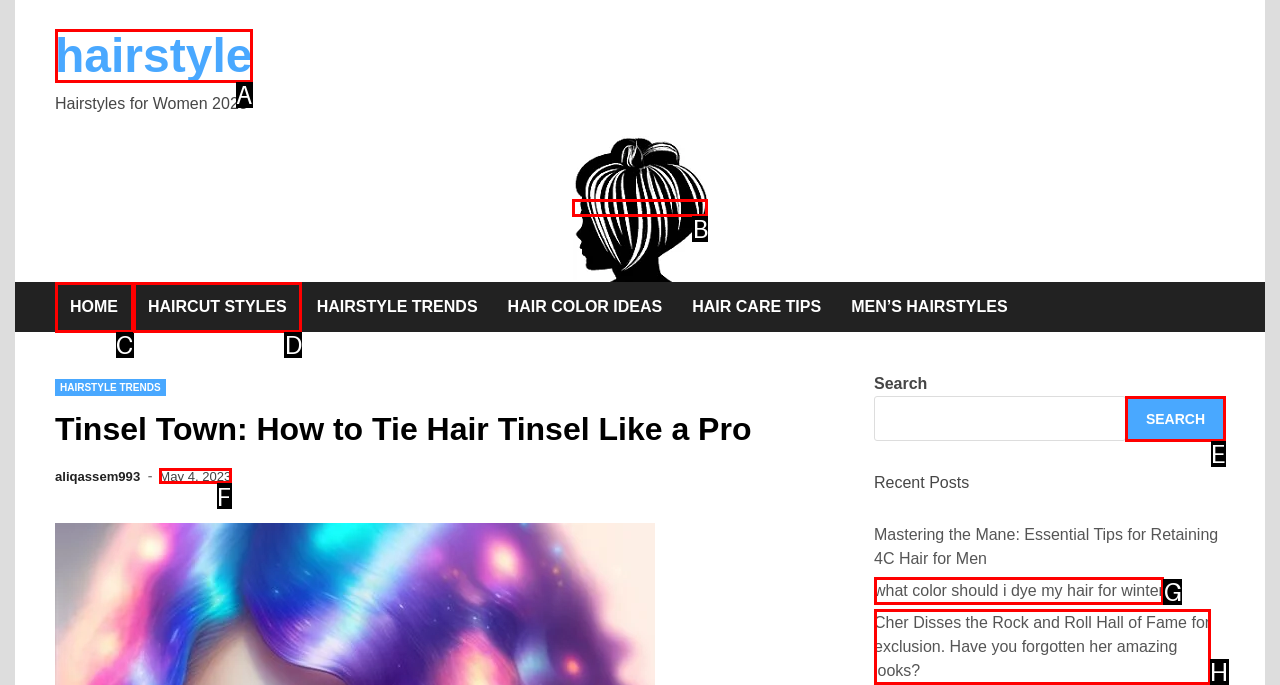Identify the HTML element that corresponds to the description: Home Provide the letter of the correct option directly.

C